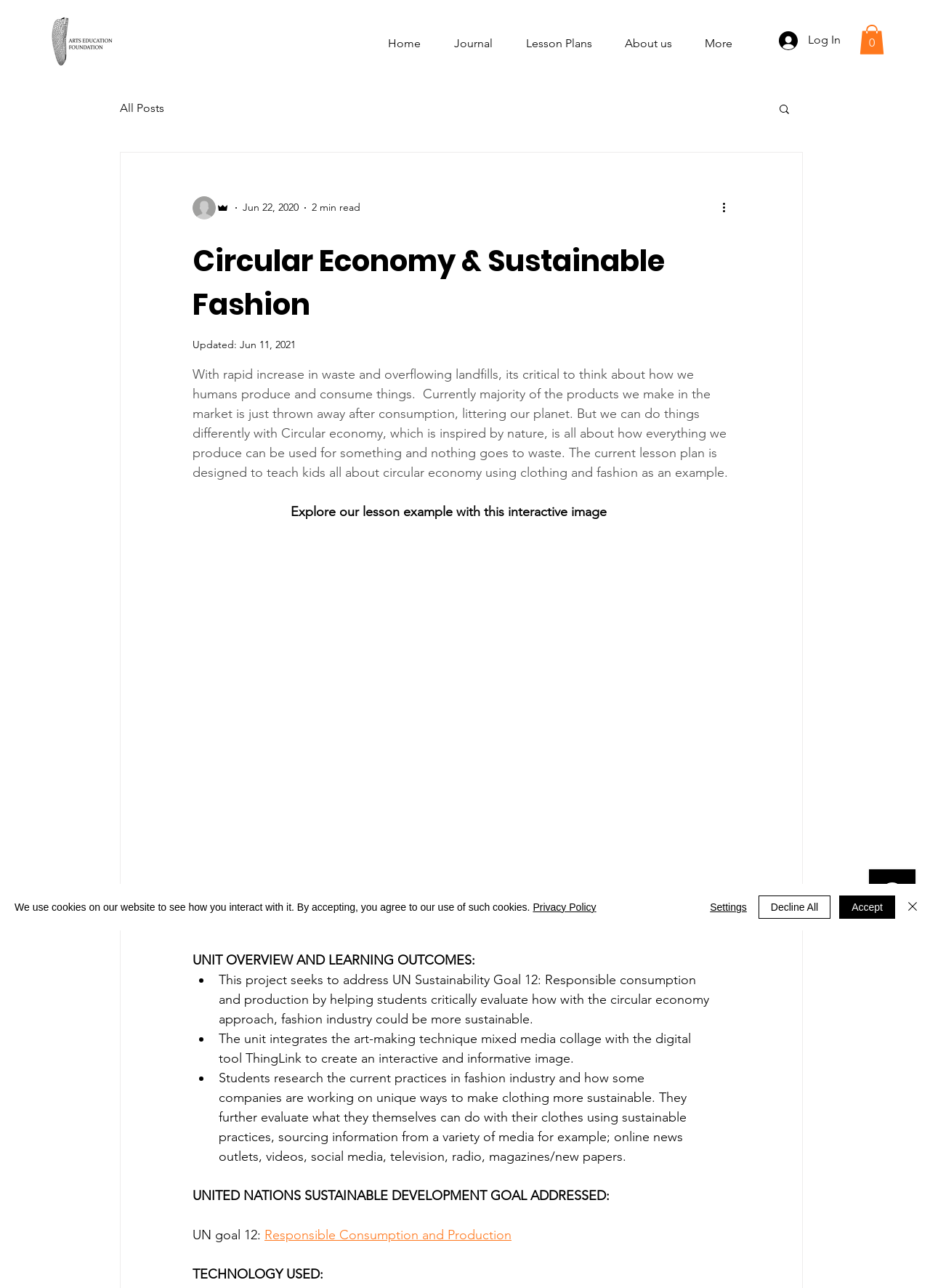Please identify the bounding box coordinates of the clickable area that will fulfill the following instruction: "Explore the 'Lesson Plans'". The coordinates should be in the format of four float numbers between 0 and 1, i.e., [left, top, right, bottom].

[0.541, 0.025, 0.648, 0.042]